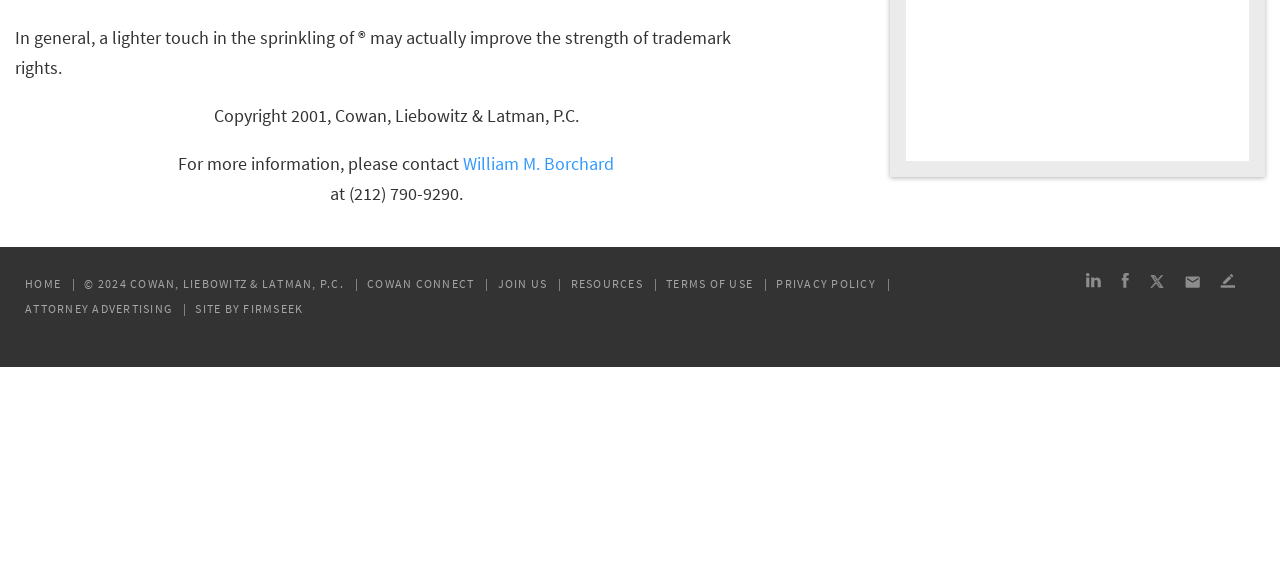Respond to the following question with a brief word or phrase:
What is the name of the law firm?

COWAN, LIEBOWITZ & LATMAN, P.C.